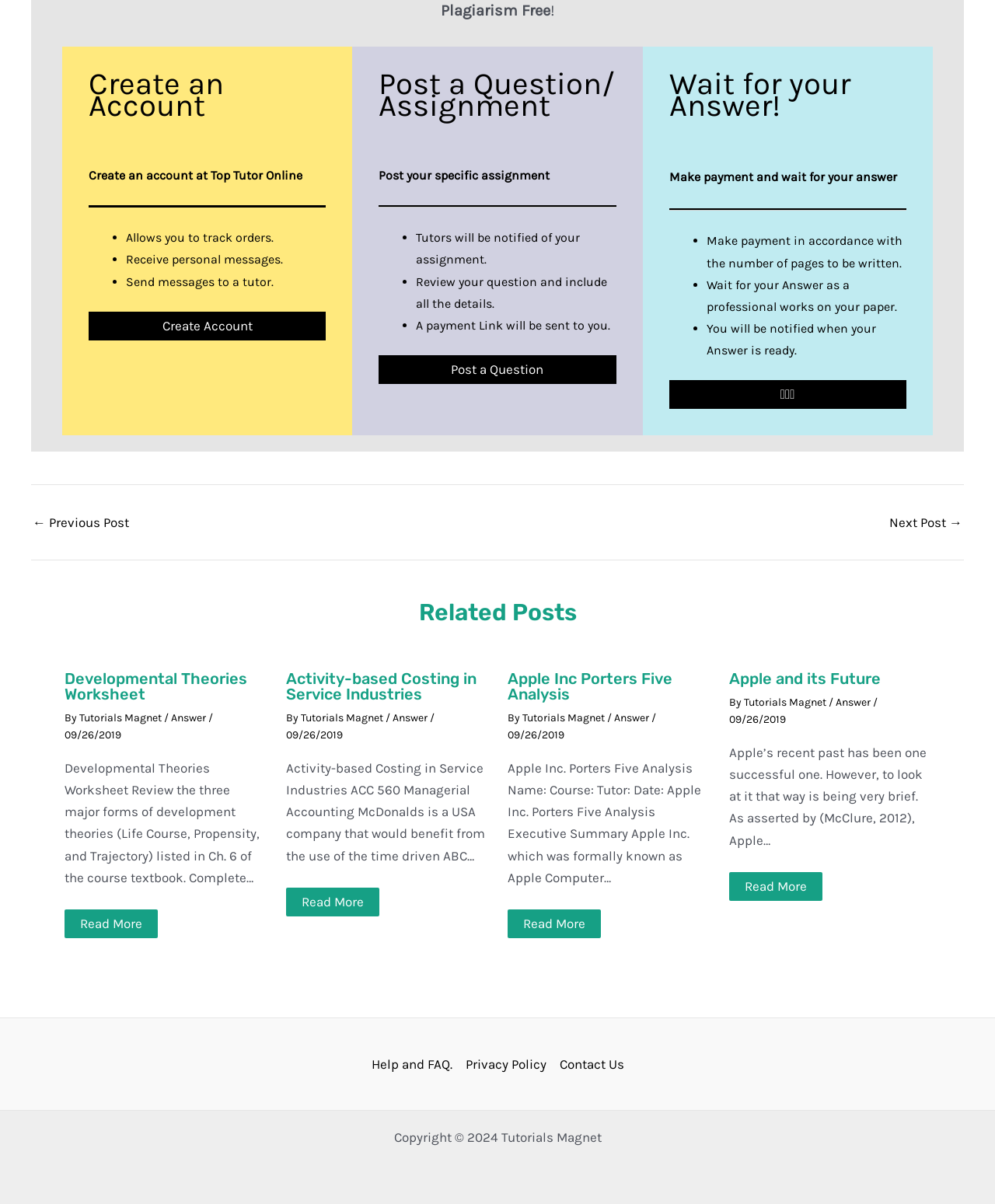What is the purpose of creating an account at Top Tutor Online?
Can you give a detailed and elaborate answer to the question?

Based on the webpage, creating an account at Top Tutor Online allows users to track their orders, receive personal messages, and send messages to a tutor. This is indicated by the bullet points listed under the 'Create an Account' section.